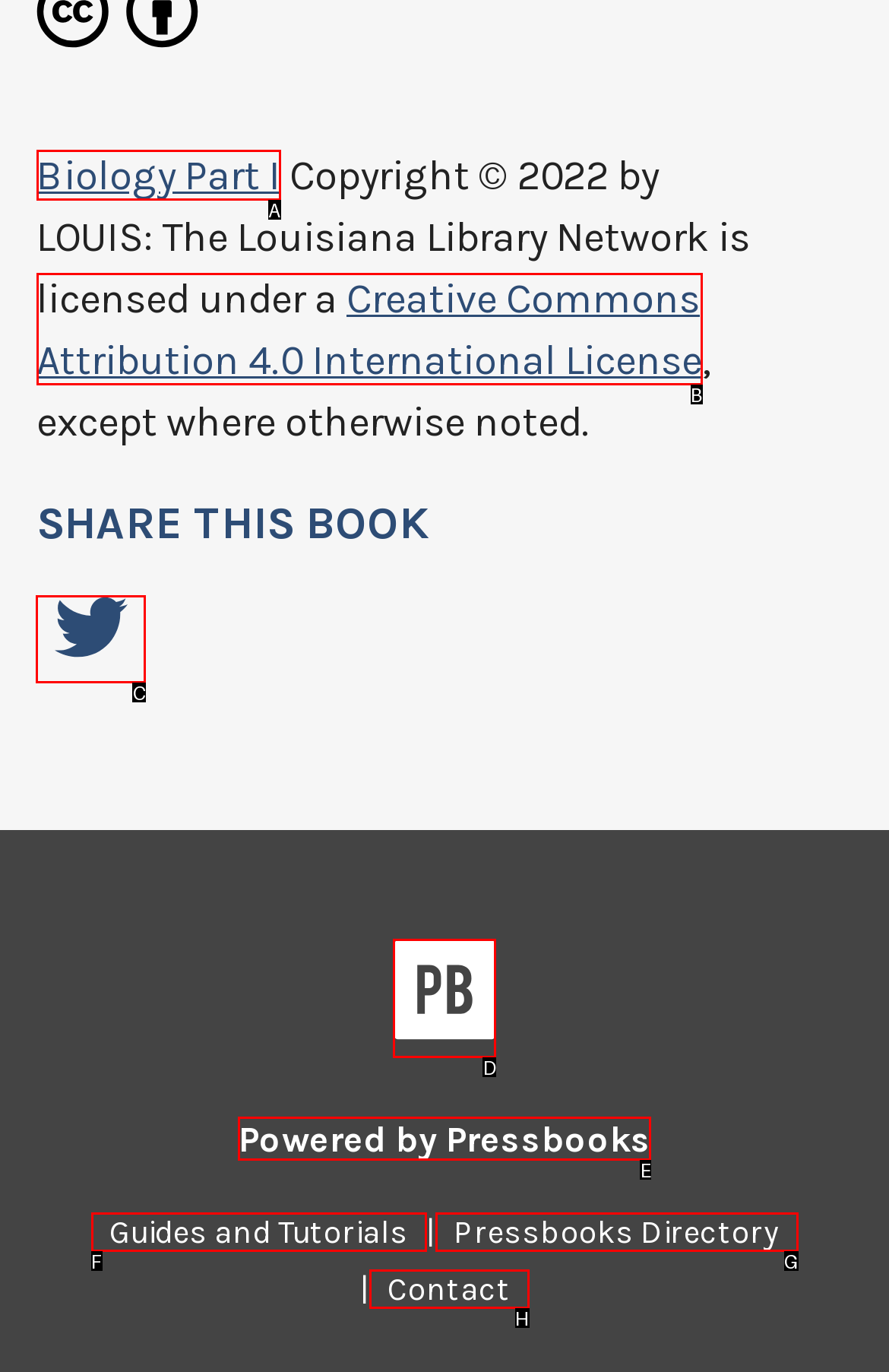Identify the letter of the UI element you should interact with to perform the task: browse by year
Reply with the appropriate letter of the option.

None